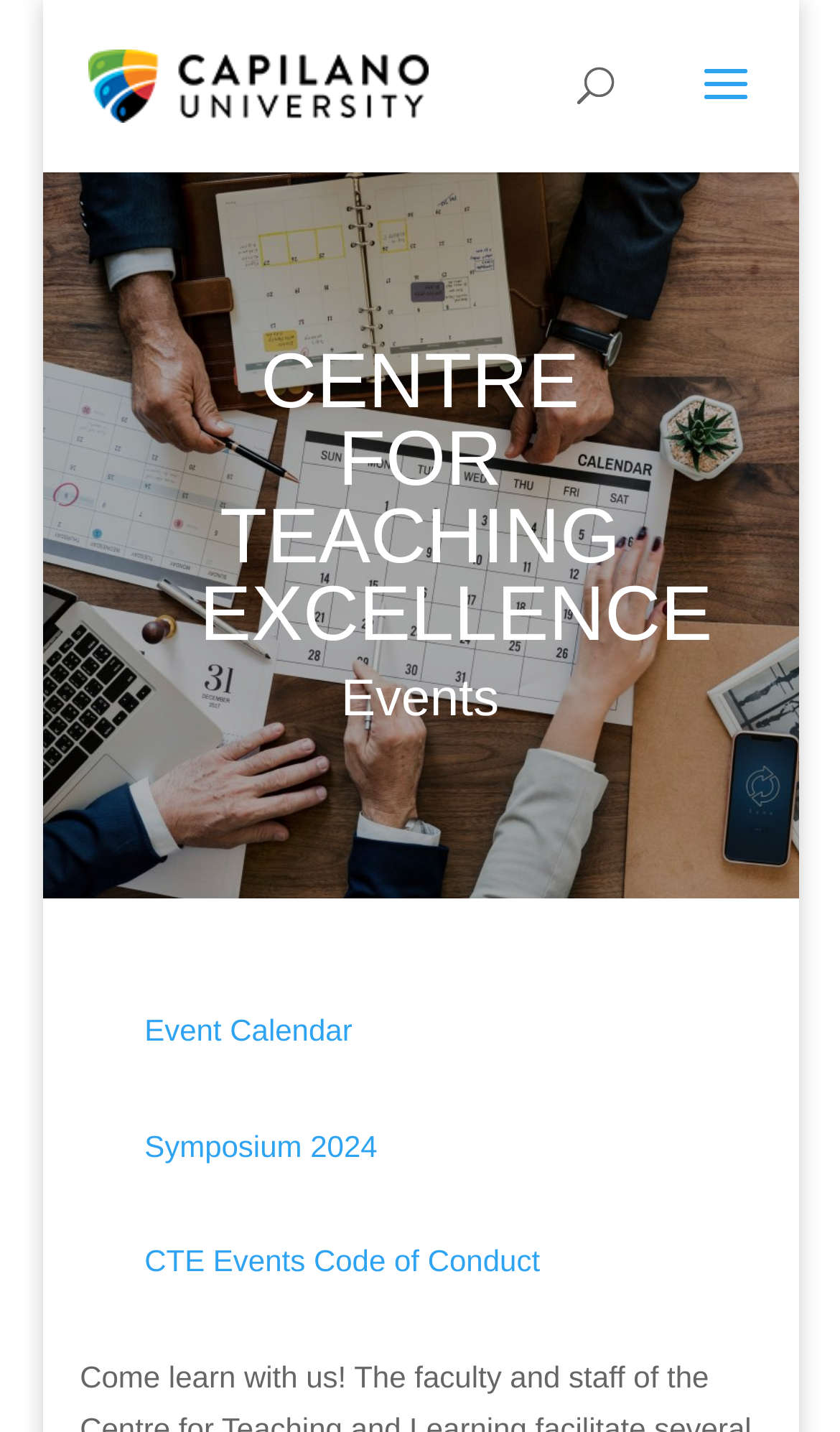How many links are there under the 'Events' heading?
From the image, respond with a single word or phrase.

3